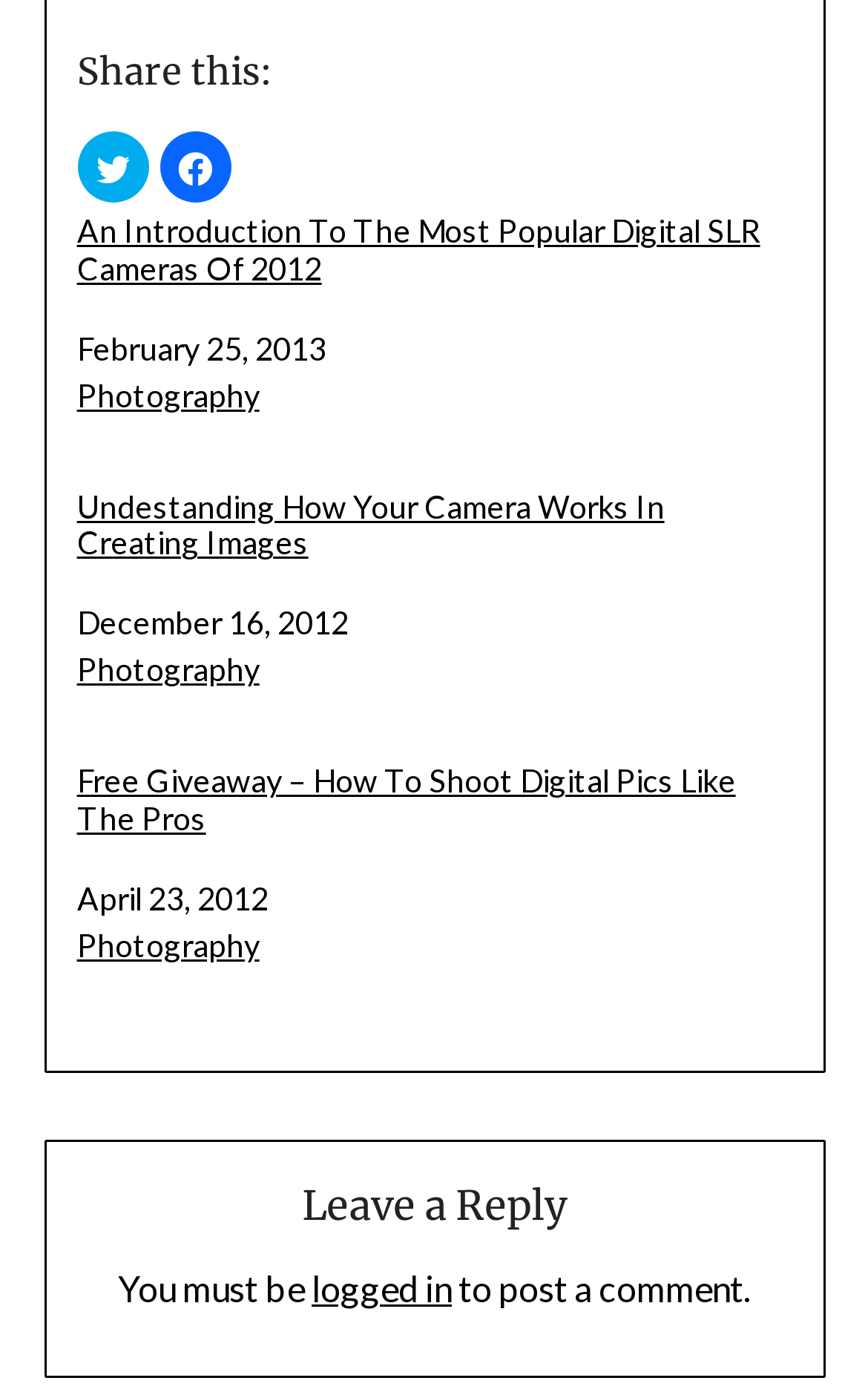Determine the bounding box coordinates for the UI element with the following description: "Photography". The coordinates should be four float numbers between 0 and 1, represented as [left, top, right, bottom].

[0.089, 0.269, 0.299, 0.296]